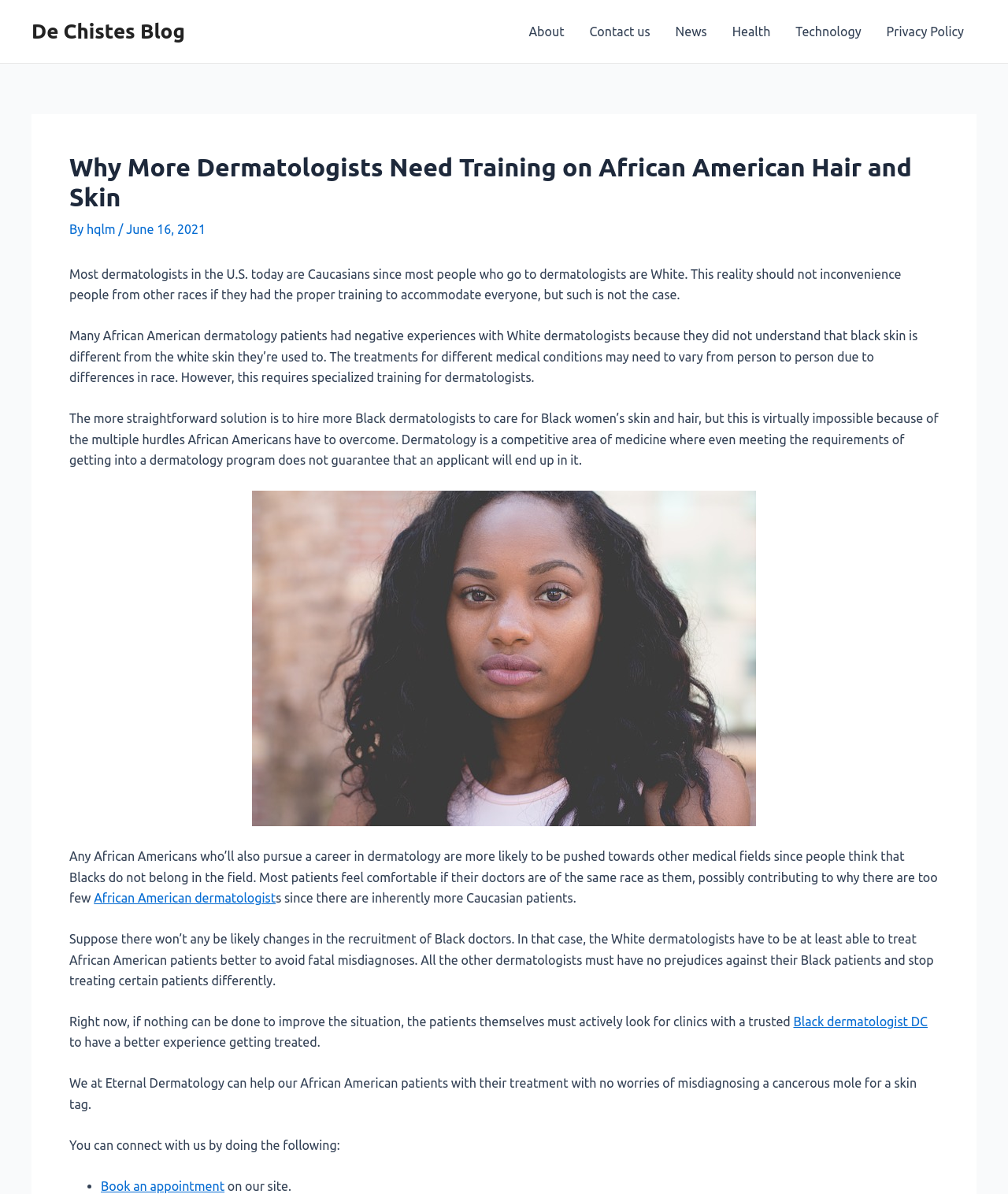Locate and extract the text of the main heading on the webpage.

Why More Dermatologists Need Training on African American Hair and Skin